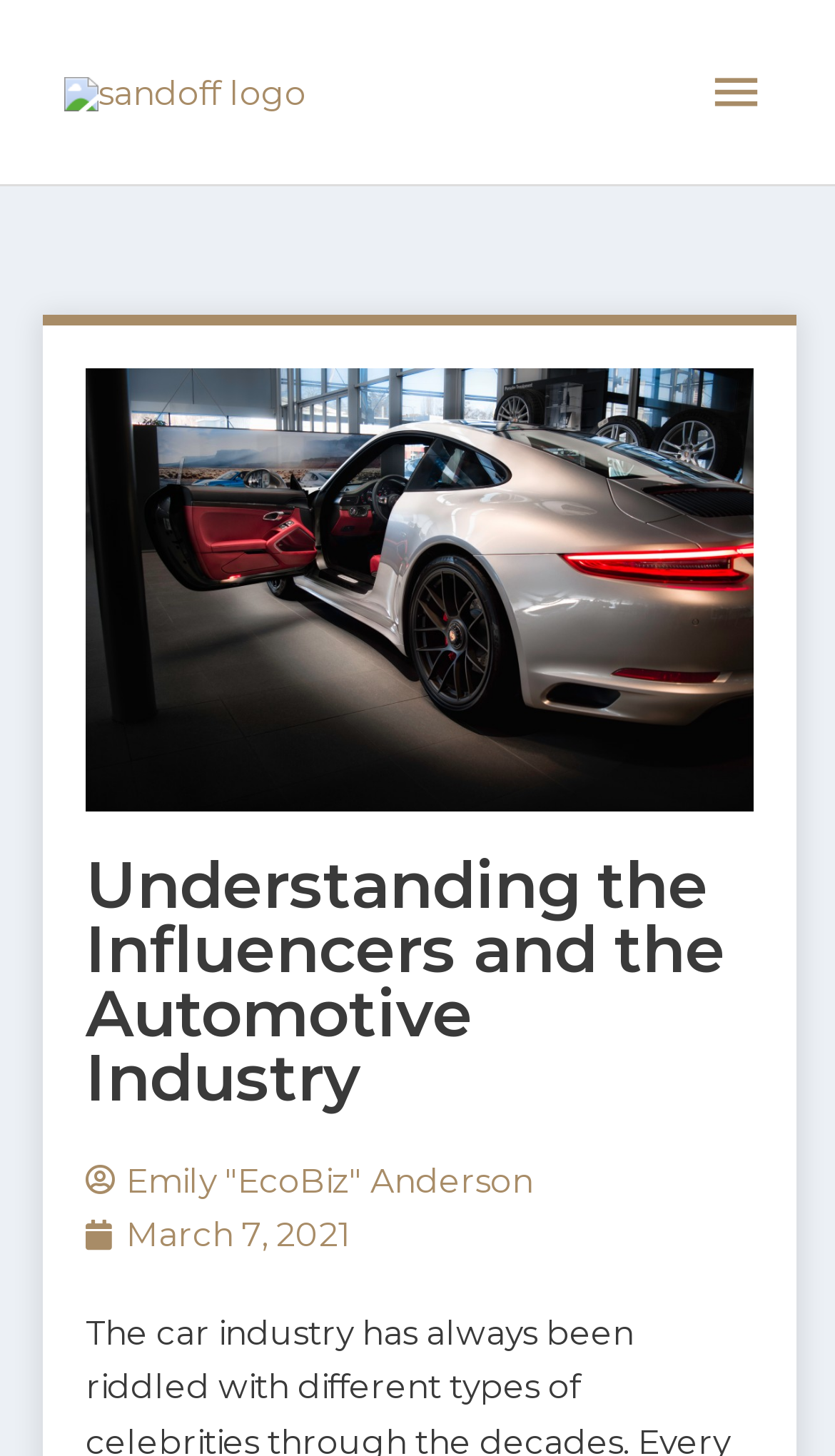Using the description "alt="sandoff logo"", predict the bounding box of the relevant HTML element.

[0.077, 0.048, 0.367, 0.076]